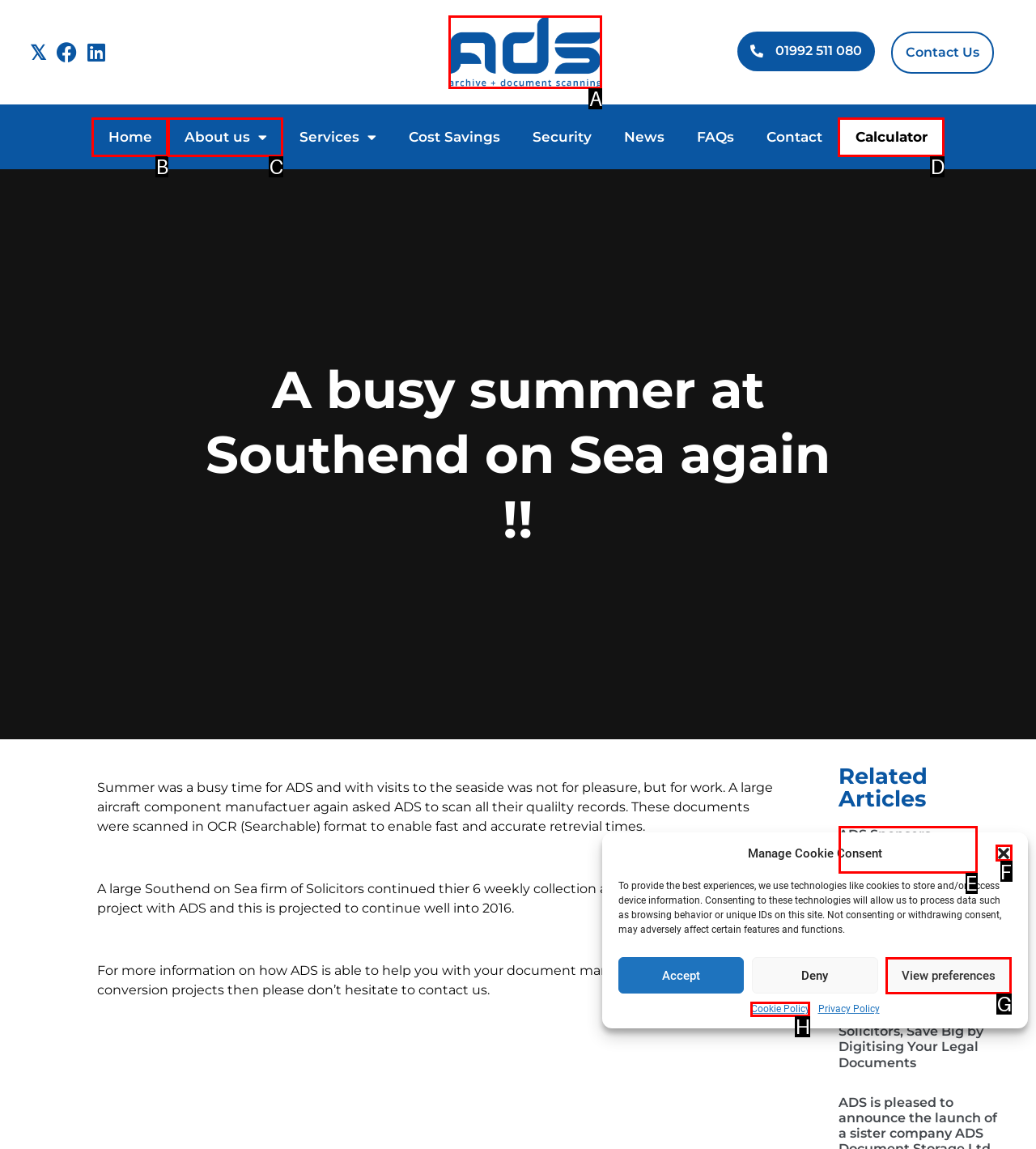From the given options, indicate the letter that corresponds to the action needed to complete this task: View the main logo. Respond with only the letter.

A